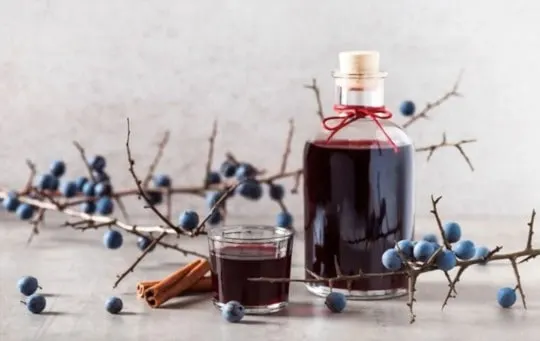What type of berries are used to craft sloe gin?
Give a thorough and detailed response to the question.

According to the caption, sloe gin is crafted from gin and ripened sloe berries, which are also visually present in the image as delicate branches adorned with vibrant sloe berries.